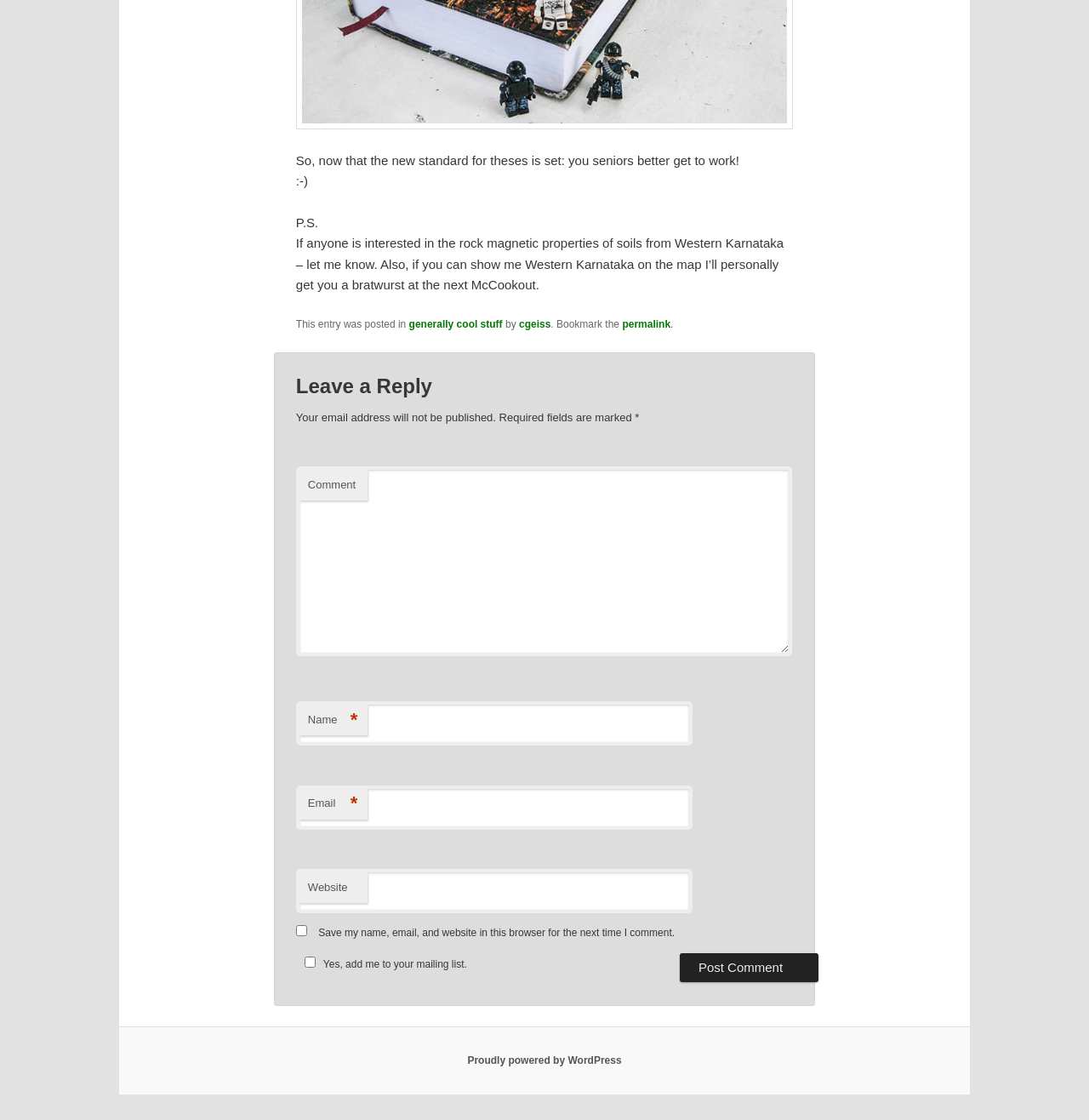Given the element description "permalink" in the screenshot, predict the bounding box coordinates of that UI element.

[0.571, 0.284, 0.616, 0.295]